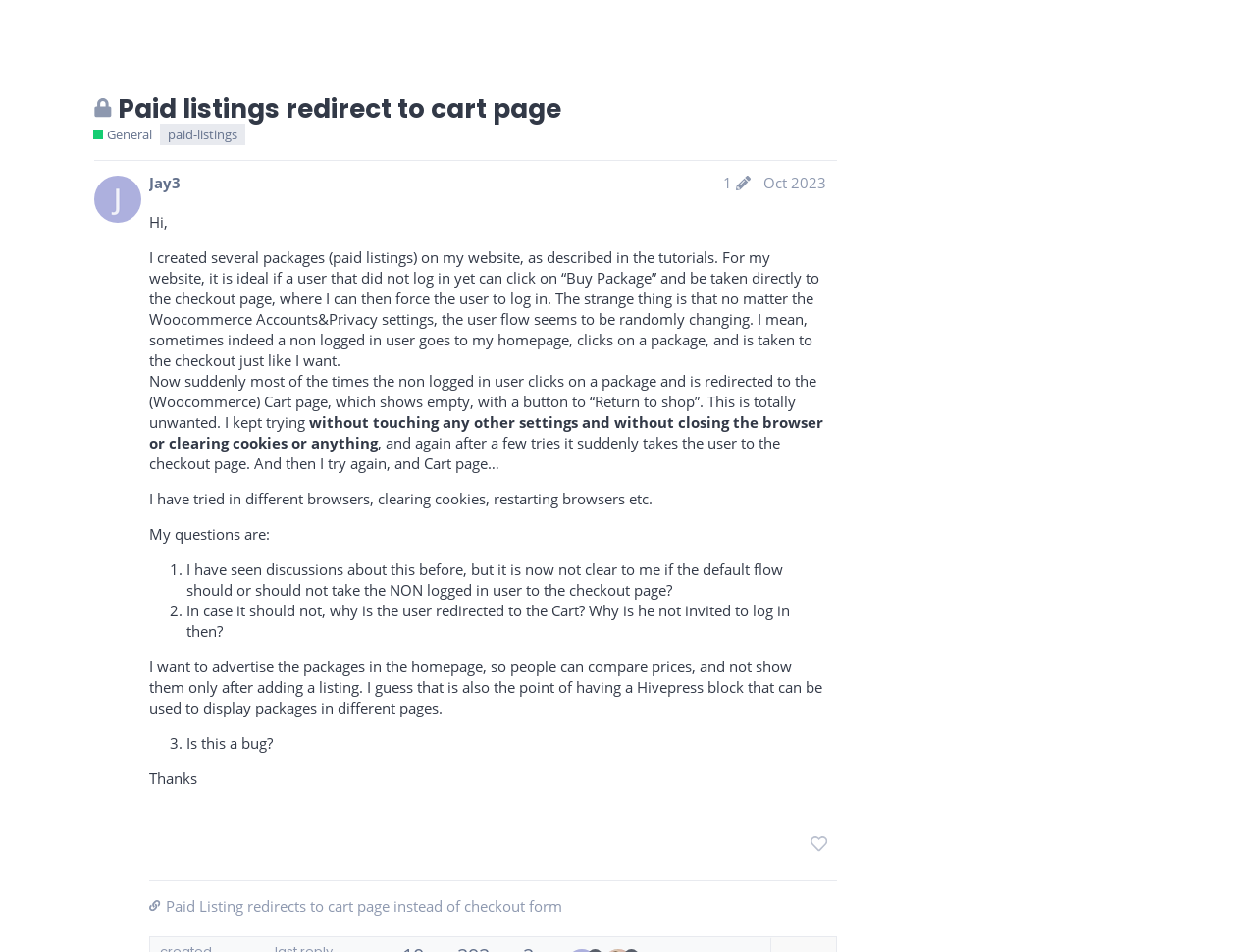Predict the bounding box coordinates of the area that should be clicked to accomplish the following instruction: "Click the 'paid-listings' tag". The bounding box coordinates should consist of four float numbers between 0 and 1, i.e., [left, top, right, bottom].

[0.164, 0.039, 0.232, 0.062]